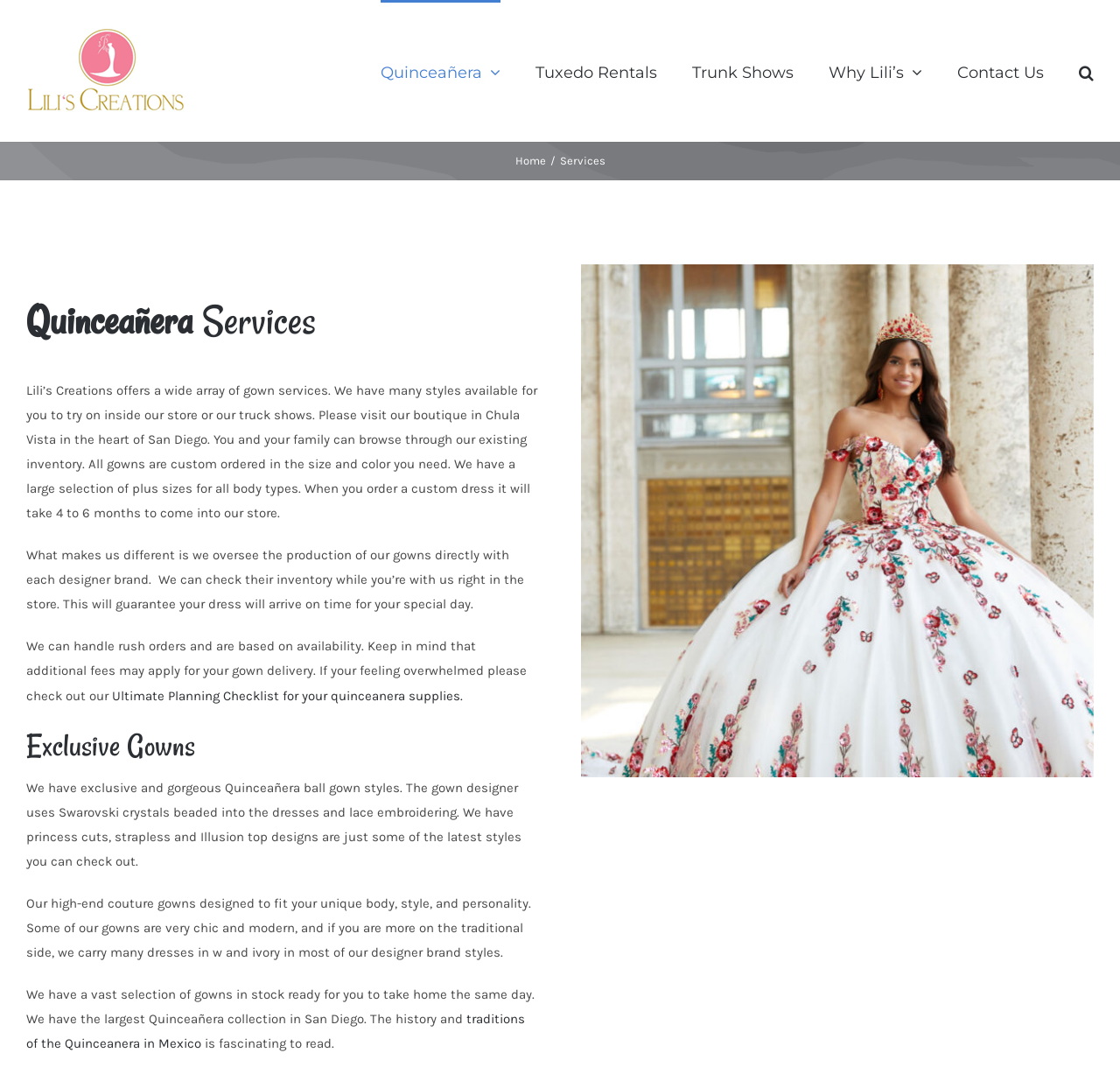Ascertain the bounding box coordinates for the UI element detailed here: "alt="Lili’s Creations Logo"". The coordinates should be provided as [left, top, right, bottom] with each value being a float between 0 and 1.

[0.023, 0.025, 0.166, 0.105]